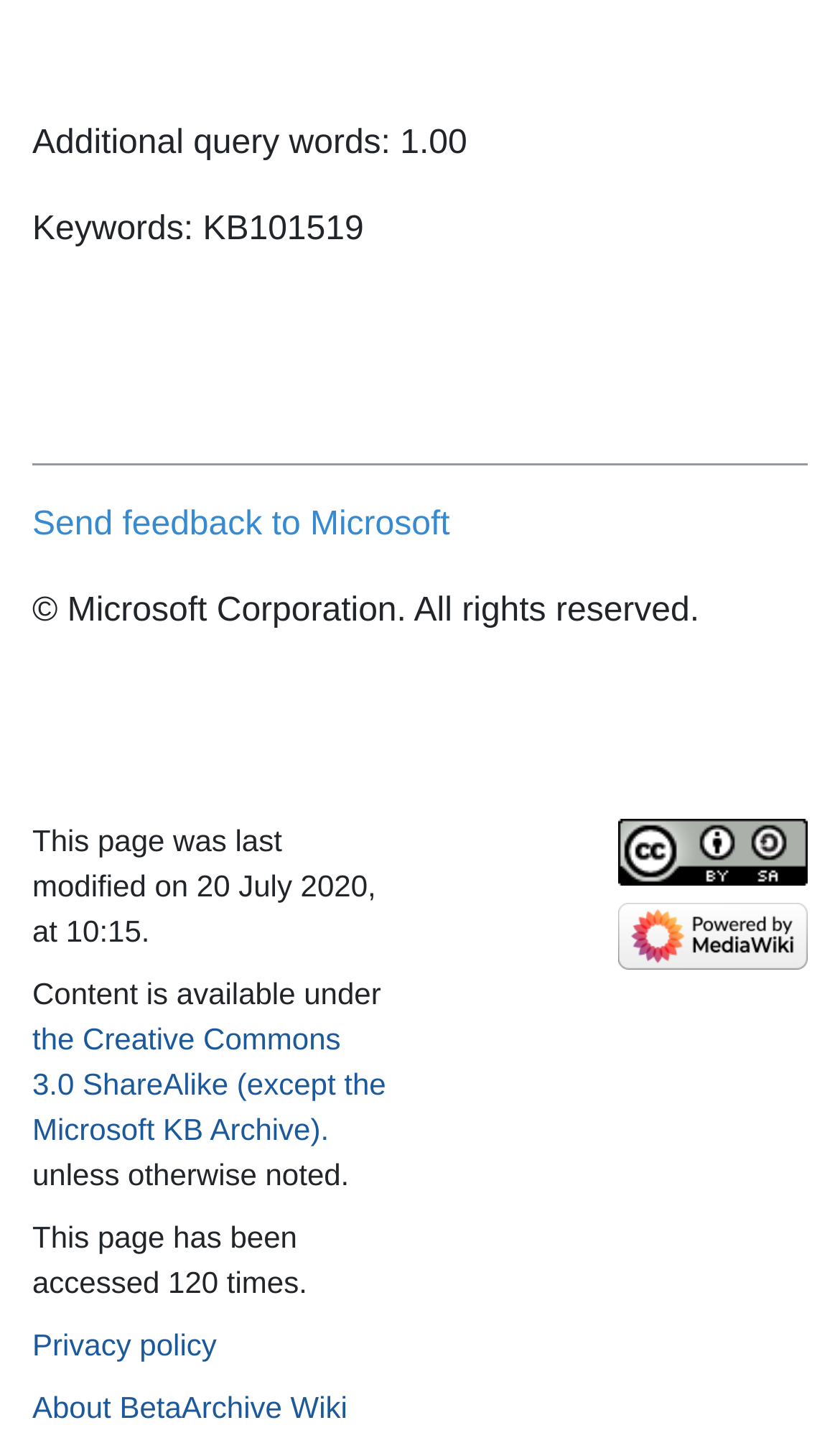What is the license of the content?
Examine the image and provide an in-depth answer to the question.

I found the answer by looking at the link element with the content 'the Creative Commons 3.0 ShareAlike (except the Microsoft KB Archive).' which provides the license information of the content.